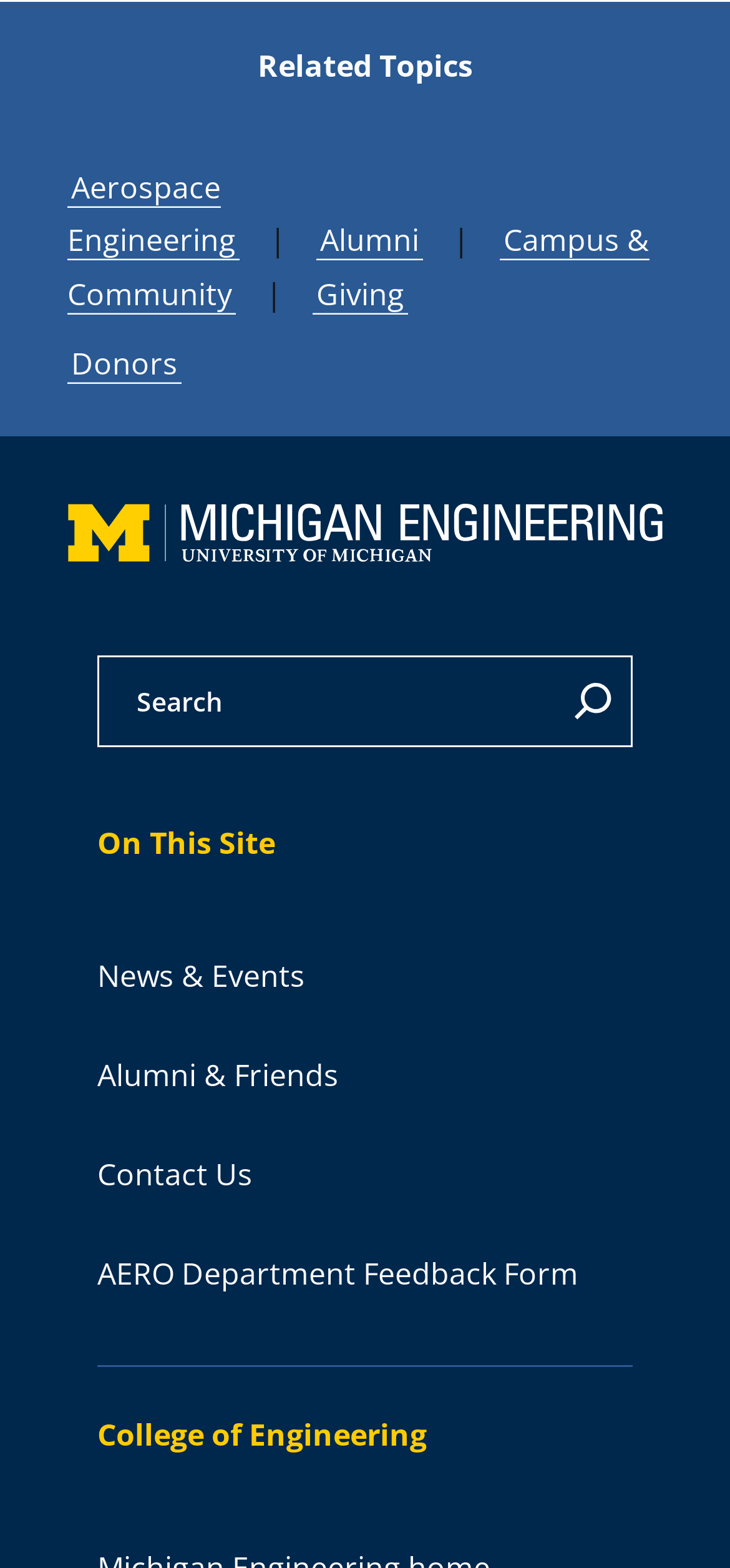How many links are in the footer?
Refer to the image and give a detailed answer to the question.

I counted the number of links in the footer section, which starts with 'News & Events.' and ends with 'AERO Department Feedback Form.'. There are 4 links in total.